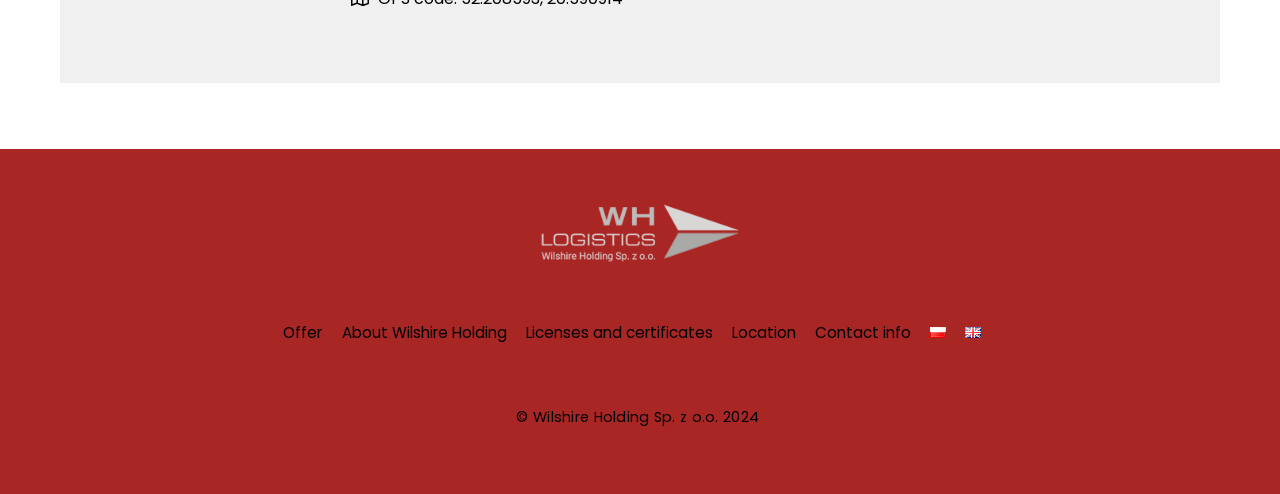Indicate the bounding box coordinates of the element that needs to be clicked to satisfy the following instruction: "Visit the 'About Wilshire Holding' page". The coordinates should be four float numbers between 0 and 1, i.e., [left, top, right, bottom].

[0.267, 0.653, 0.396, 0.695]